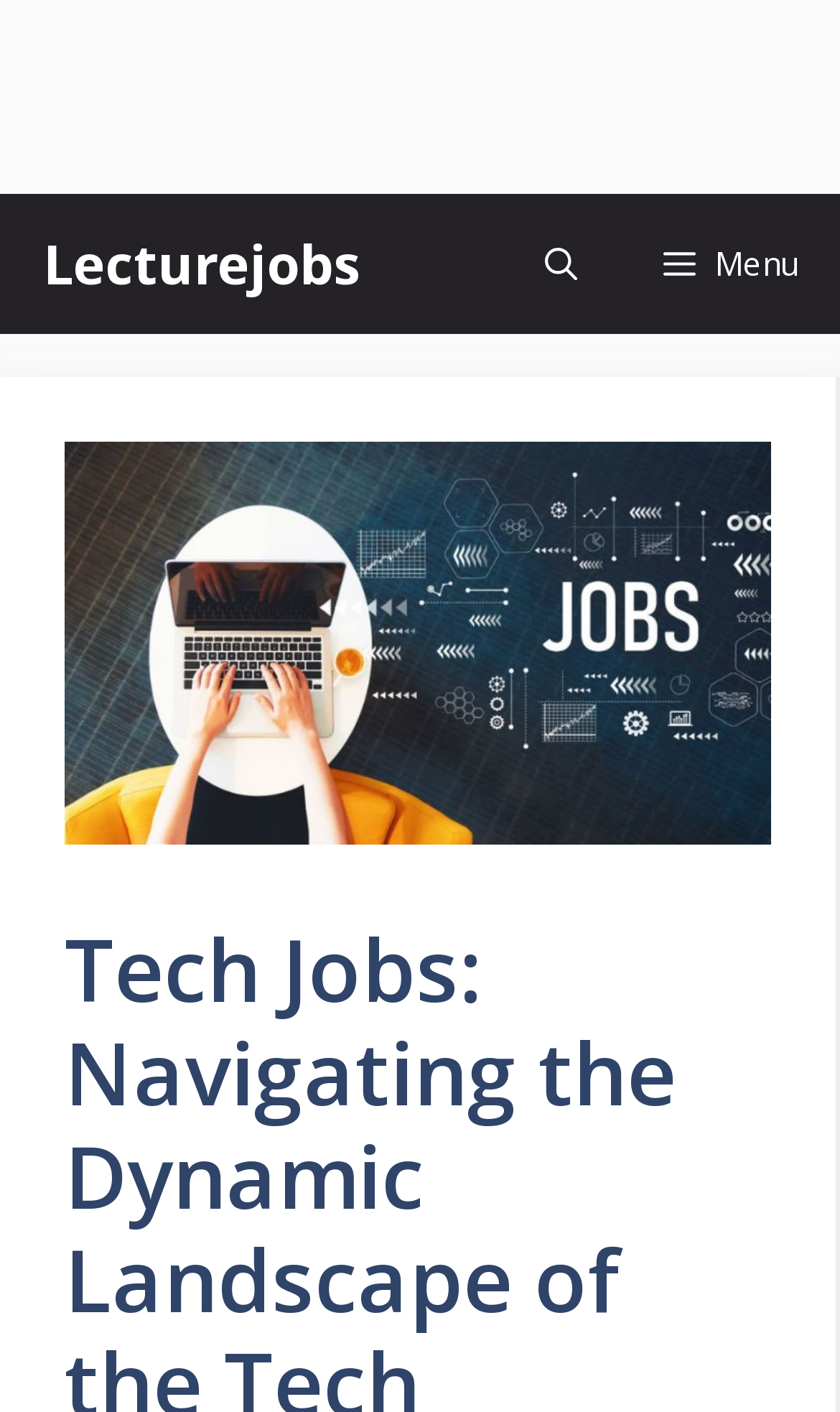Predict the bounding box of the UI element based on the description: "Menu". The coordinates should be four float numbers between 0 and 1, formatted as [left, top, right, bottom].

[0.738, 0.137, 1.0, 0.237]